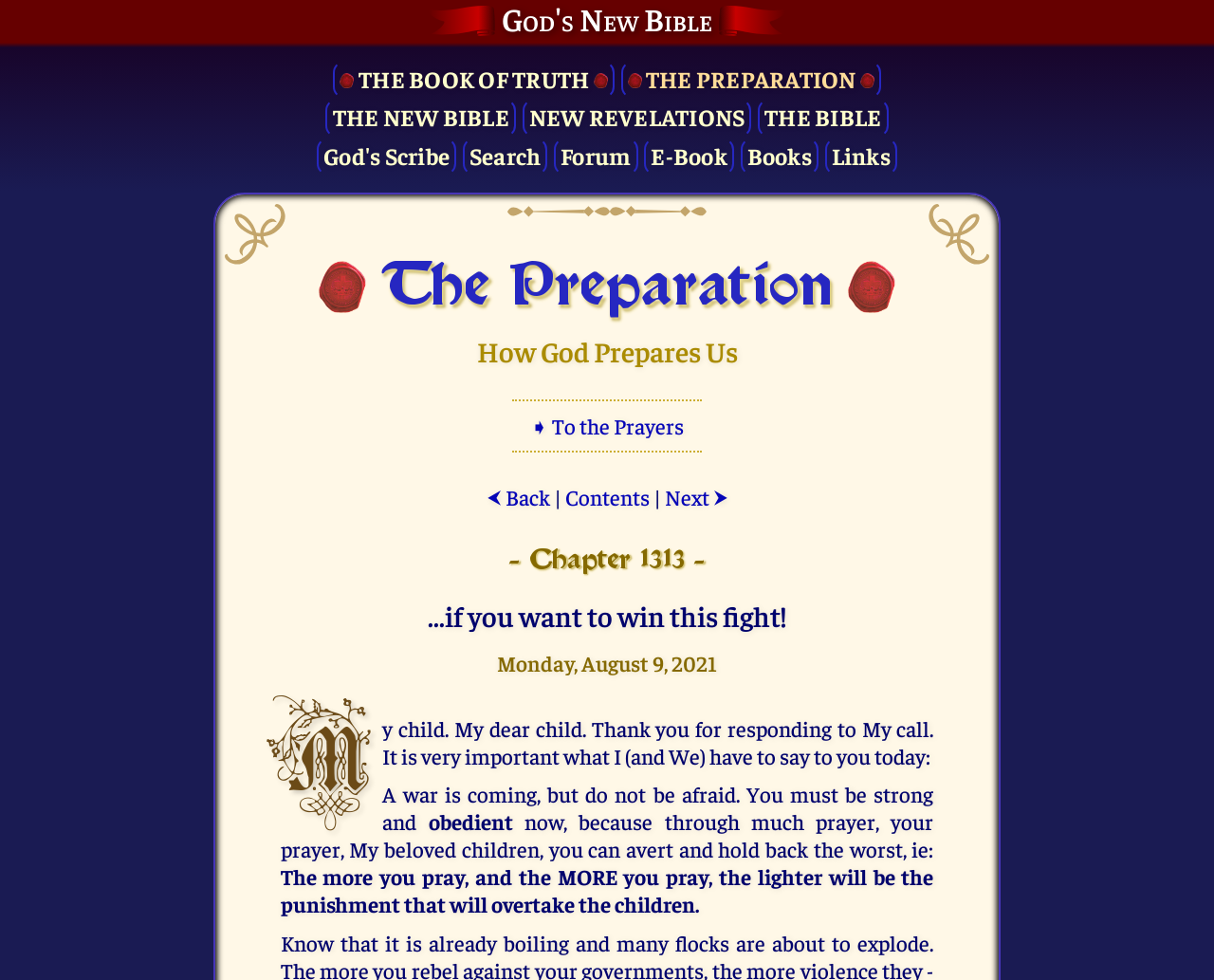Please provide a one-word or short phrase answer to the question:
What is the purpose of prayer according to the webpage?

to avert and hold back the worst